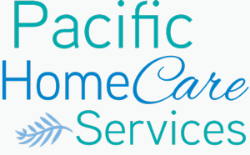Look at the image and give a detailed response to the following question: What does the light blue leaf graphic symbolize?

The delicate, light blue leaf graphic in the logo symbolizes nurturing and growth, which aligns with the compassionate care provided by Pacific HomeCare Services.